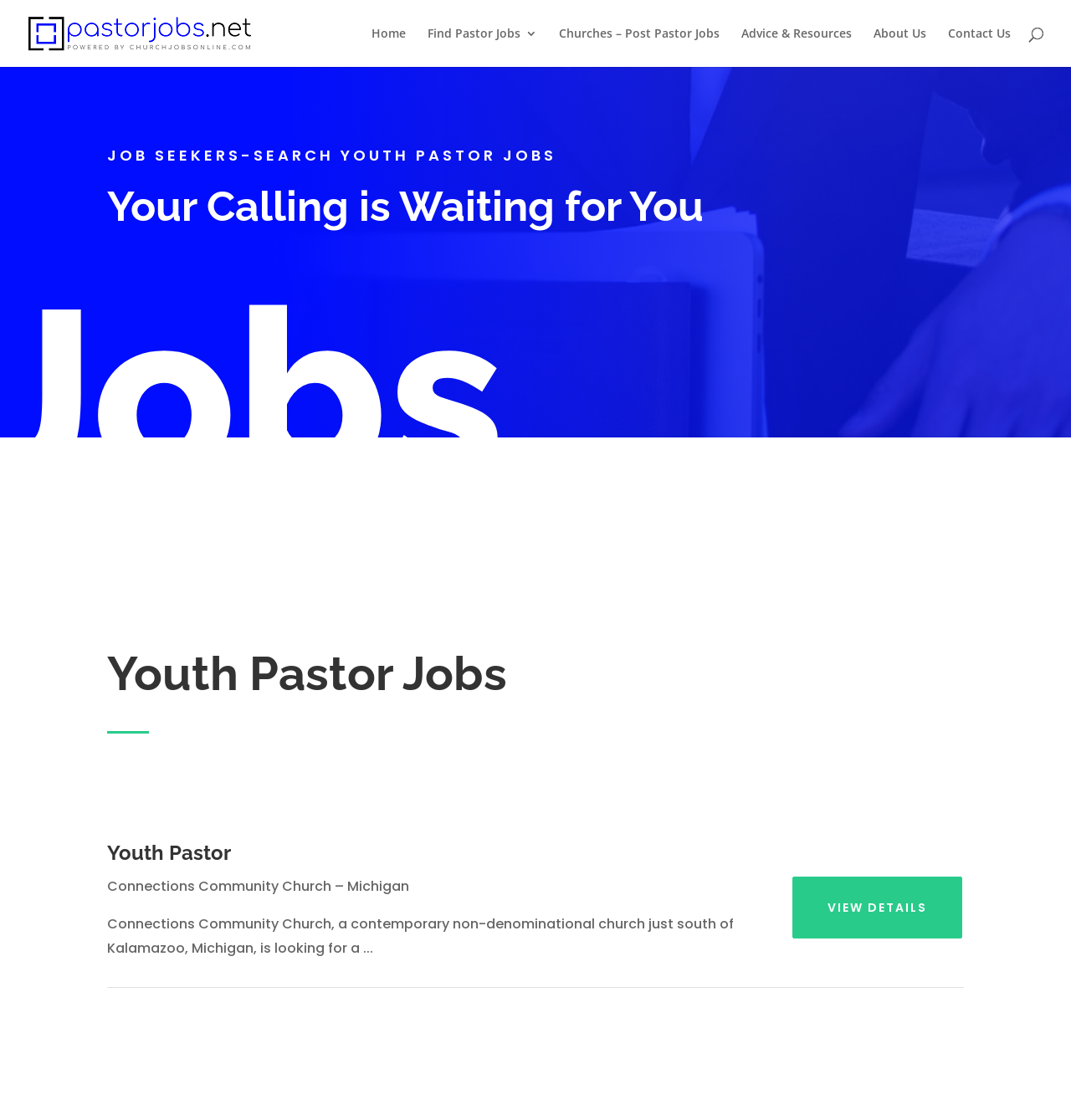What is the name of the church looking for a youth pastor?
Based on the visual content, answer with a single word or a brief phrase.

Connections Community Church